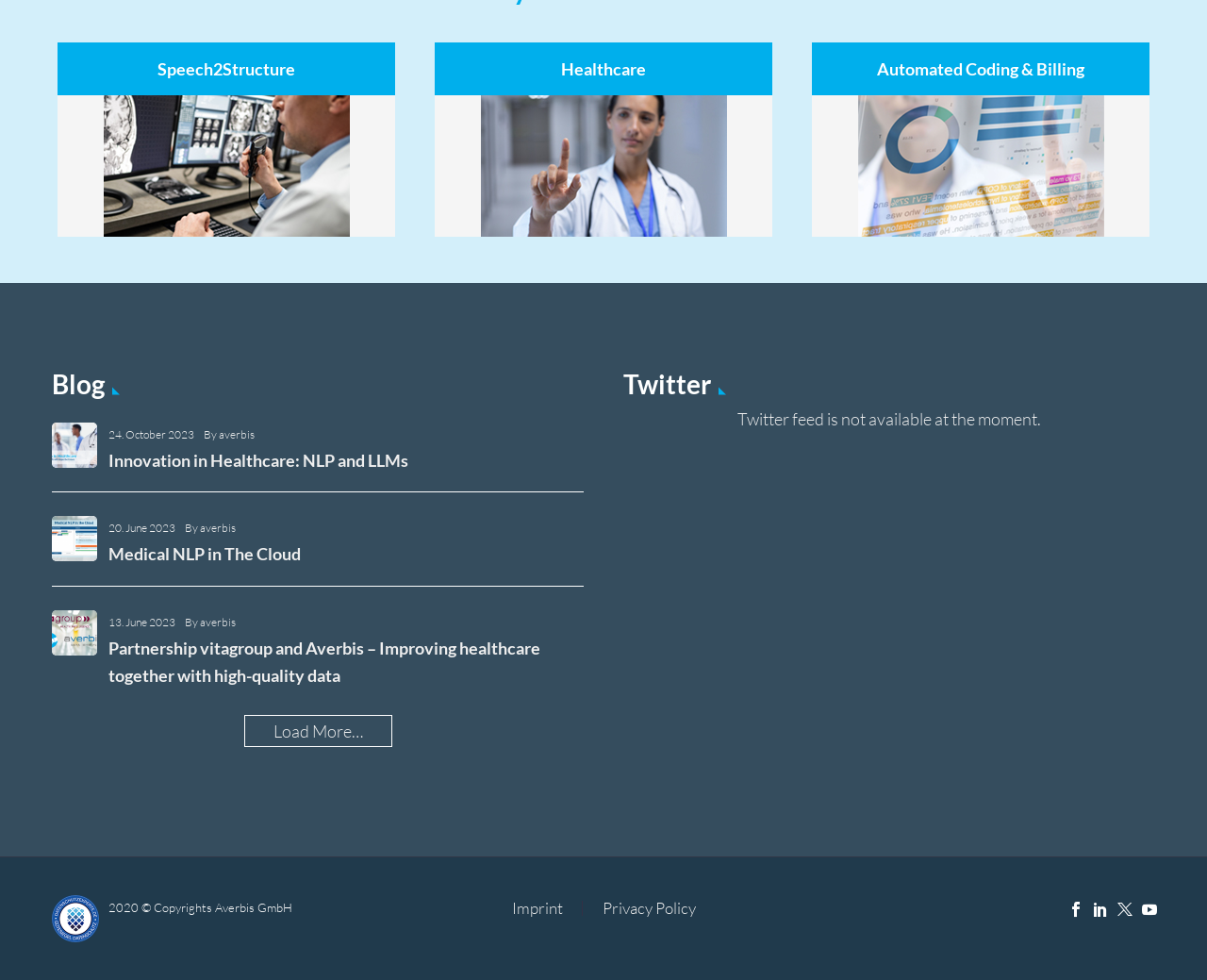Use a single word or phrase to answer the following:
What is the purpose of the images on the webpage?

Illustrating healthcare concepts